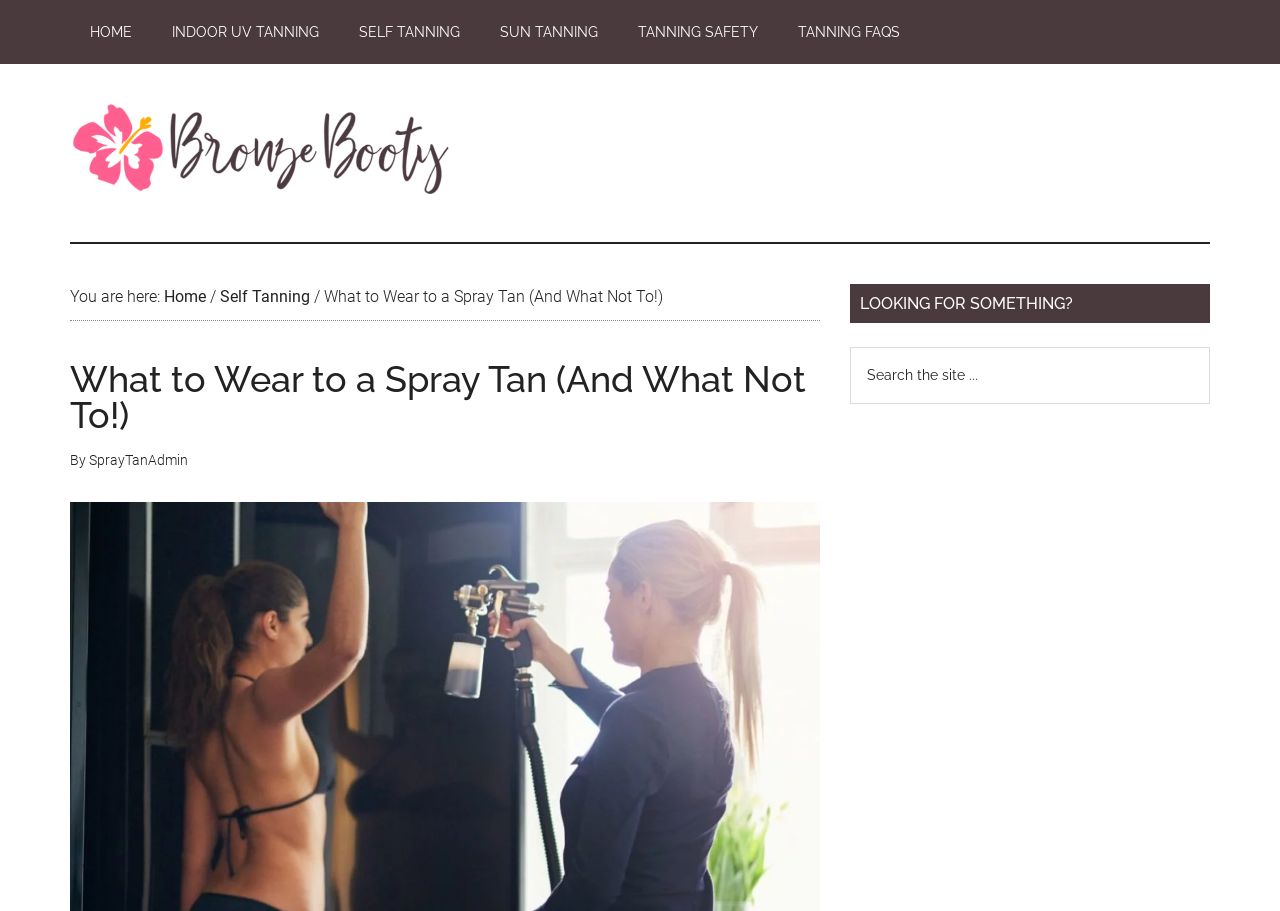Determine the main headline from the webpage and extract its text.

What to Wear to a Spray Tan (And What Not To!)